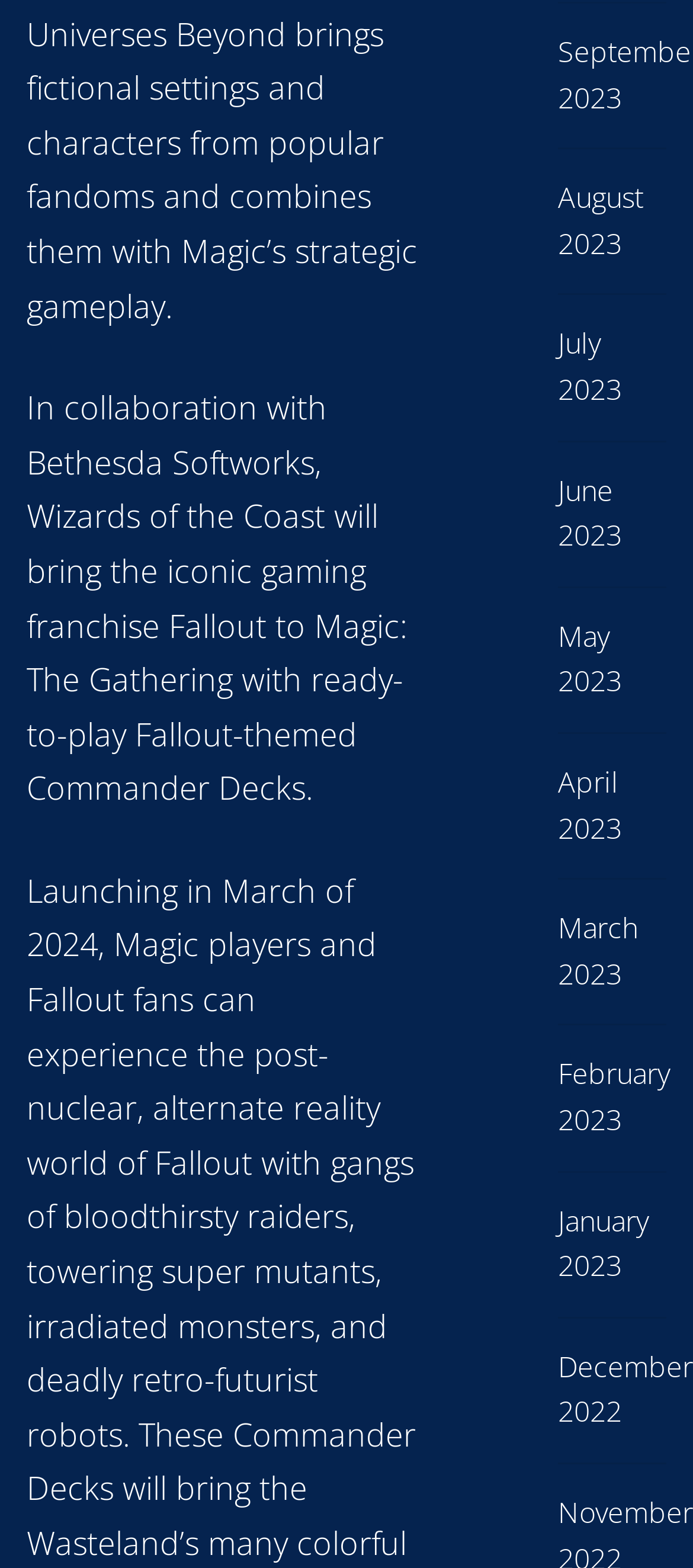Find the bounding box coordinates of the element I should click to carry out the following instruction: "Share this post with friends".

None